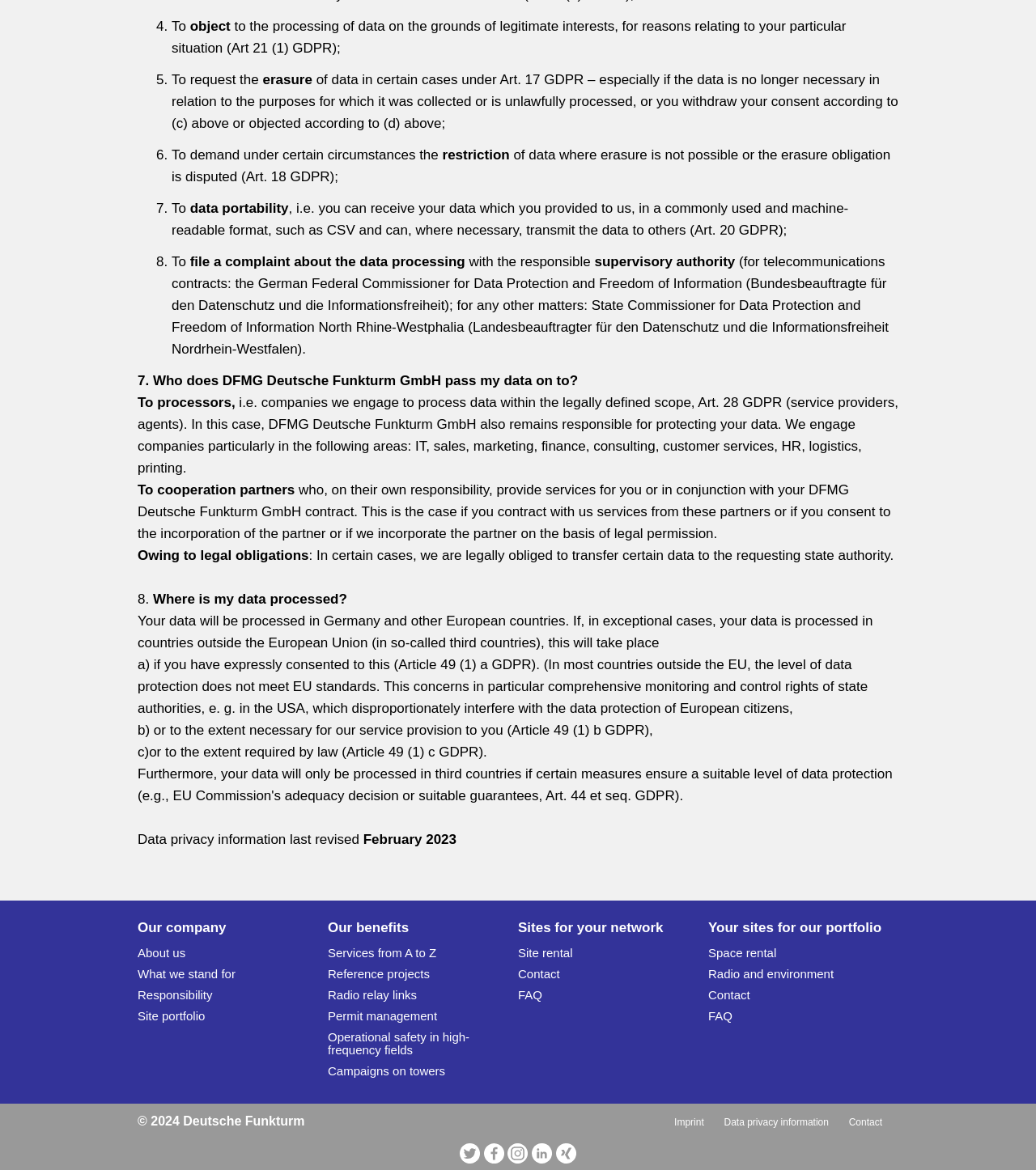Please determine the bounding box of the UI element that matches this description: Campaigns on towers. The coordinates should be given as (top-left x, top-left y, bottom-right x, bottom-right y), with all values between 0 and 1.

[0.316, 0.909, 0.43, 0.921]